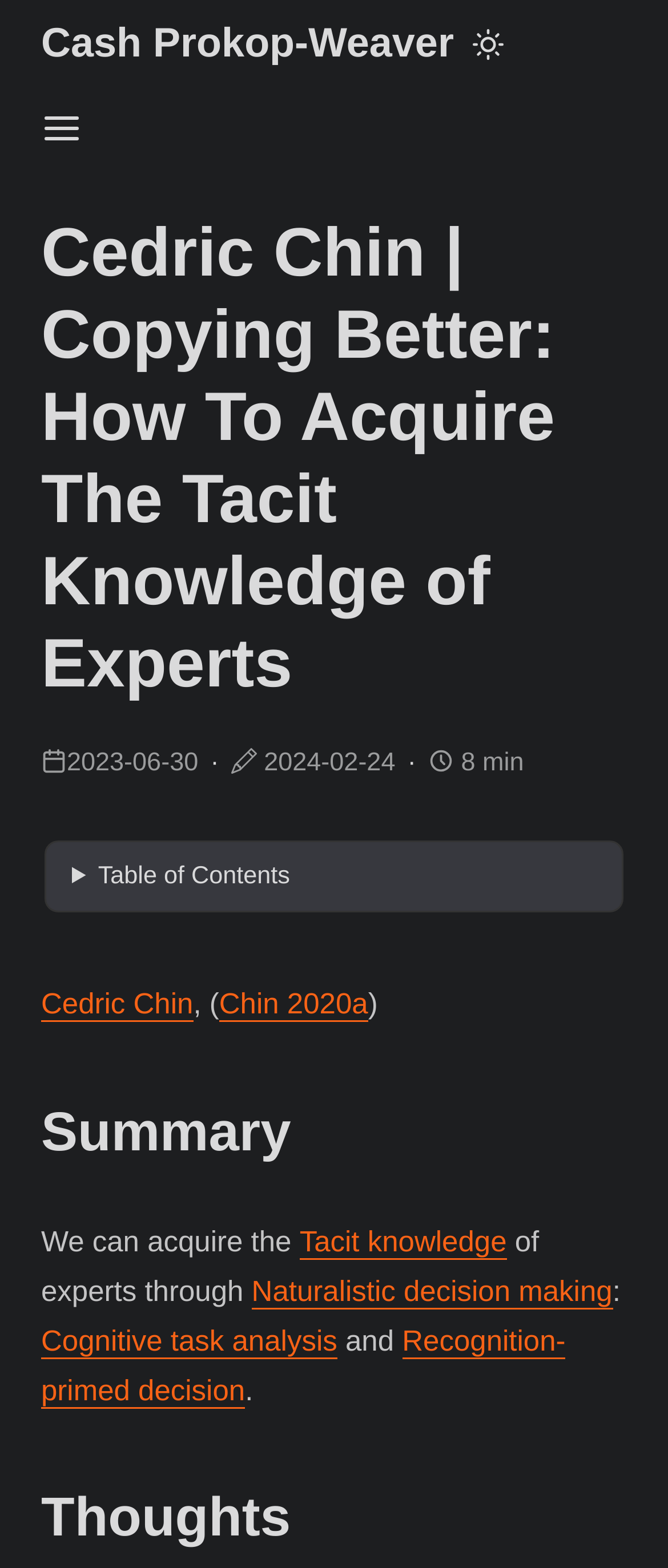Please examine the image and provide a detailed answer to the question: What is the topic of the webpage?

The topic of the webpage can be inferred from the summary section, which mentions 'We can acquire the Tacit knowledge of experts through Naturalistic decision making: Cognitive task analysis and Recognition-primed decision'. This suggests that the webpage is discussing the topic of acquiring tacit knowledge of experts.